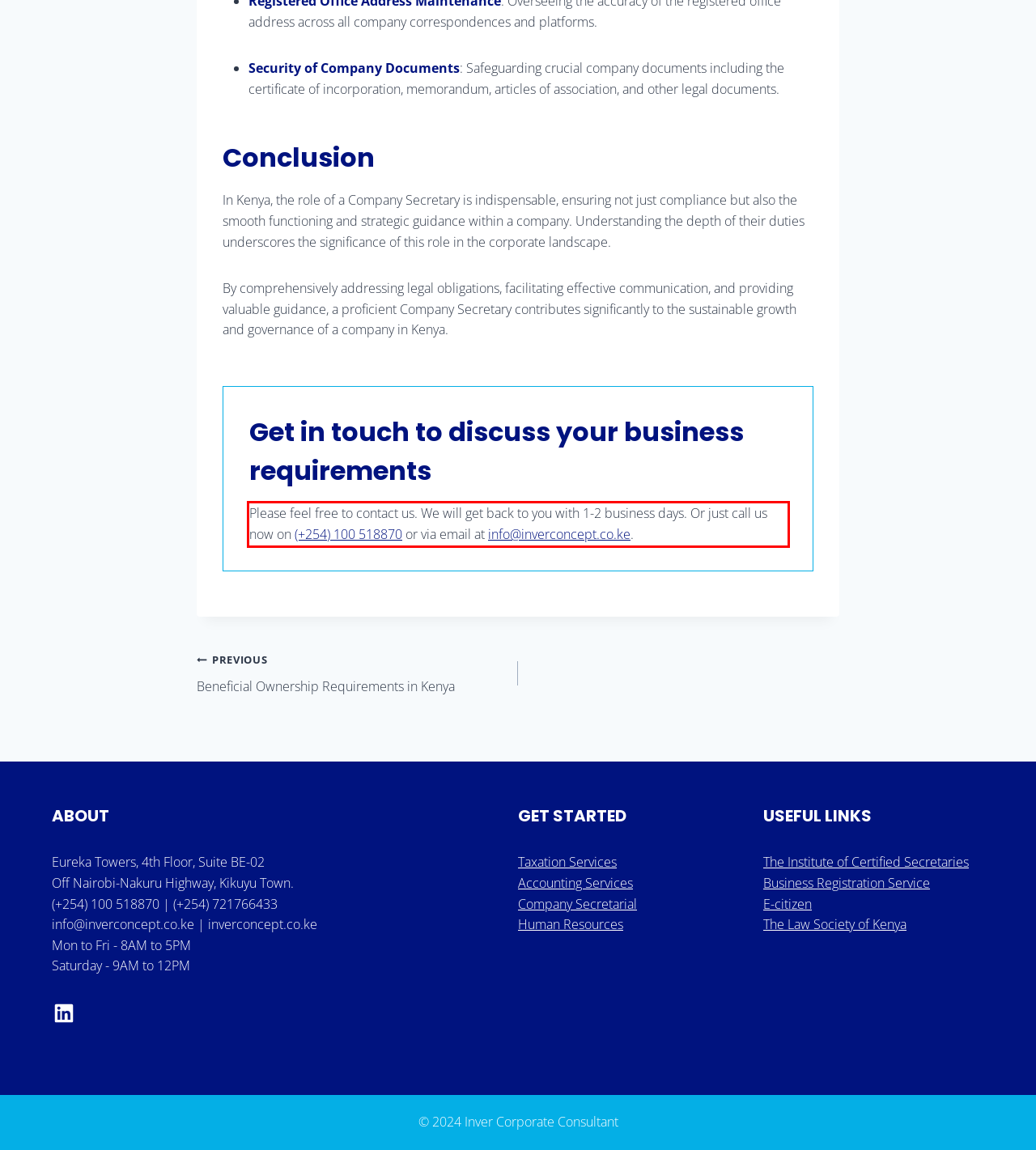Identify the text within the red bounding box on the webpage screenshot and generate the extracted text content.

Please feel free to contact us. We will get back to you with 1-2 business days. Or just call us now on (+254) 100 518870 or via email at info@inverconcept.co.ke.